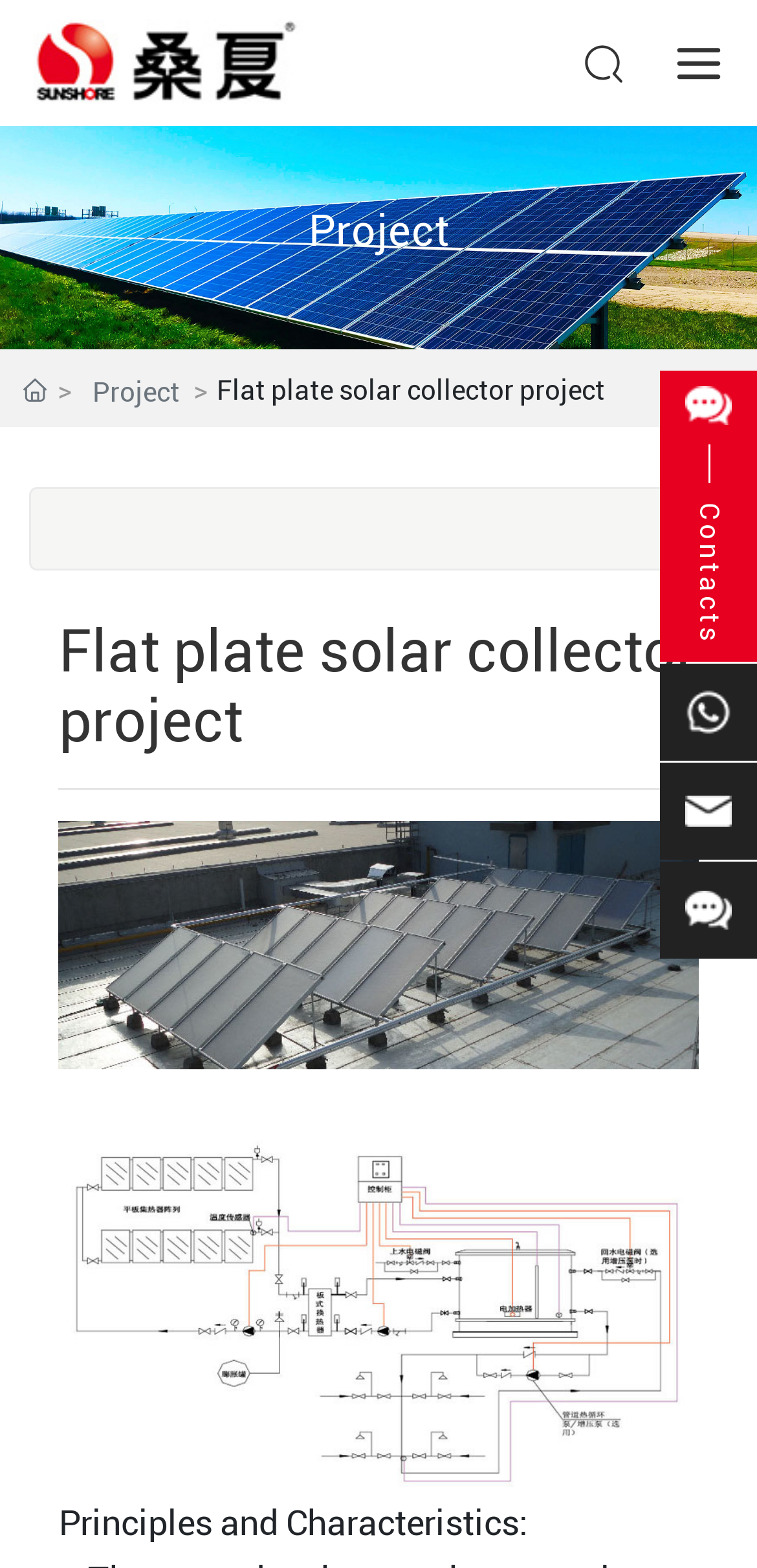Refer to the screenshot and answer the following question in detail:
What is the purpose of the 'contact' section?

The 'contact' section on the webpage contains images of a phone, email, and QR code, which suggests that this section is intended to provide contact information for the company or the project team.